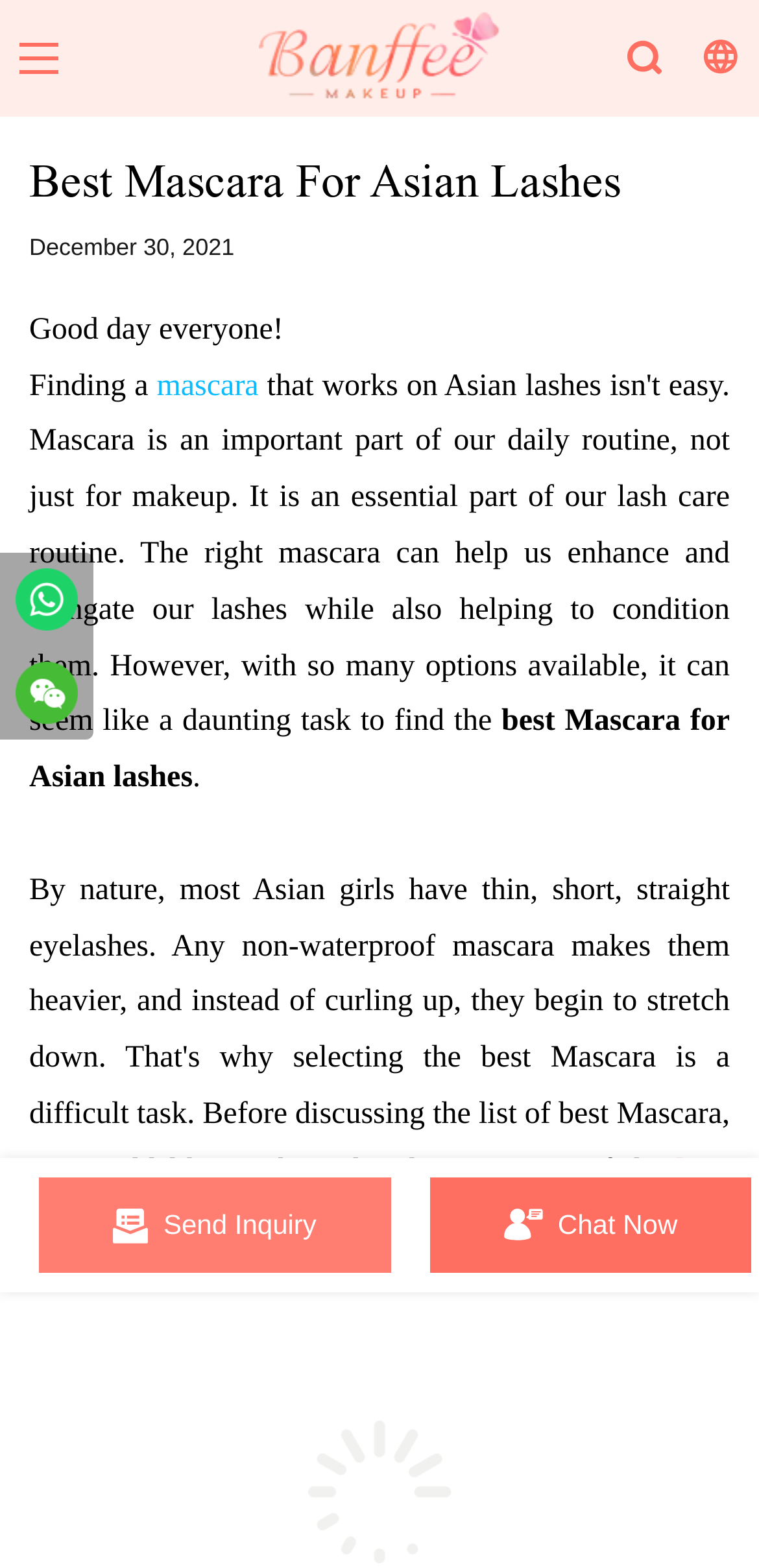Bounding box coordinates should be in the format (top-left x, top-left y, bottom-right x, bottom-right y) and all values should be floating point numbers between 0 and 1. Determine the bounding box coordinate for the UI element described as: best Mascara for Asian Lashes

[0.038, 0.736, 0.962, 0.793]